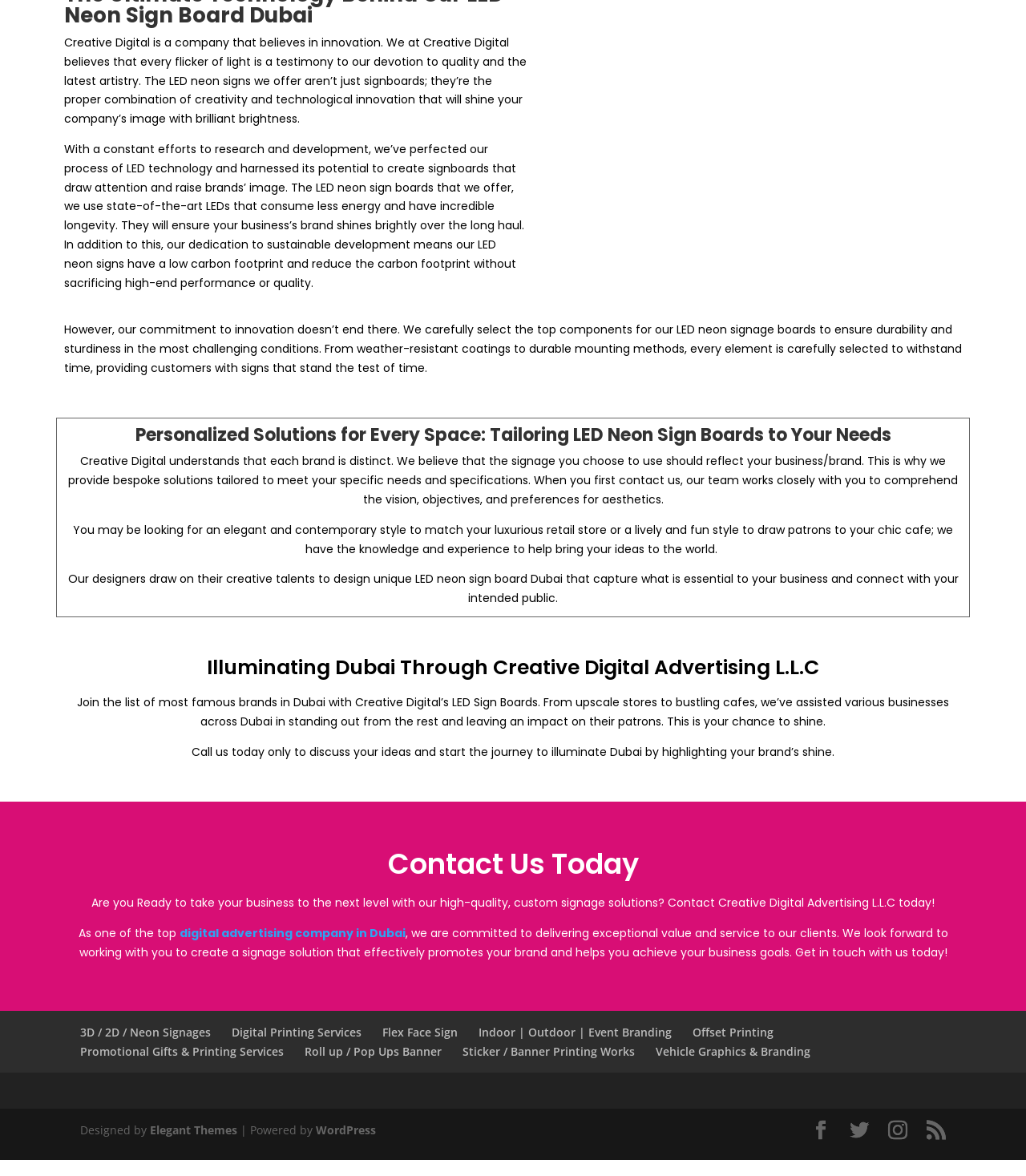Can you provide the bounding box coordinates for the element that should be clicked to implement the instruction: "Get in touch with Creative Digital"?

[0.187, 0.632, 0.813, 0.646]